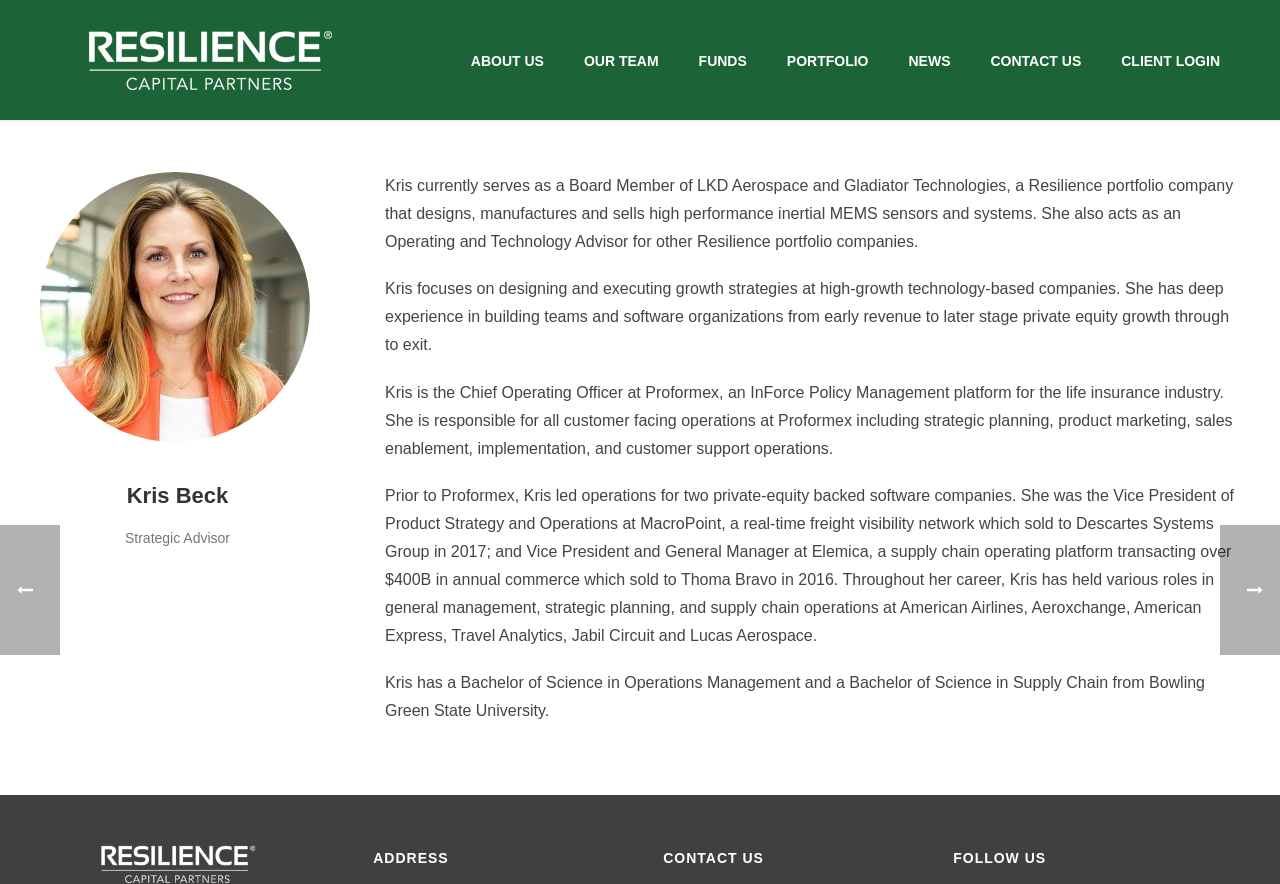Please specify the bounding box coordinates of the region to click in order to perform the following instruction: "Learn more about Resilience Capital Partners".

[0.047, 0.034, 0.281, 0.102]